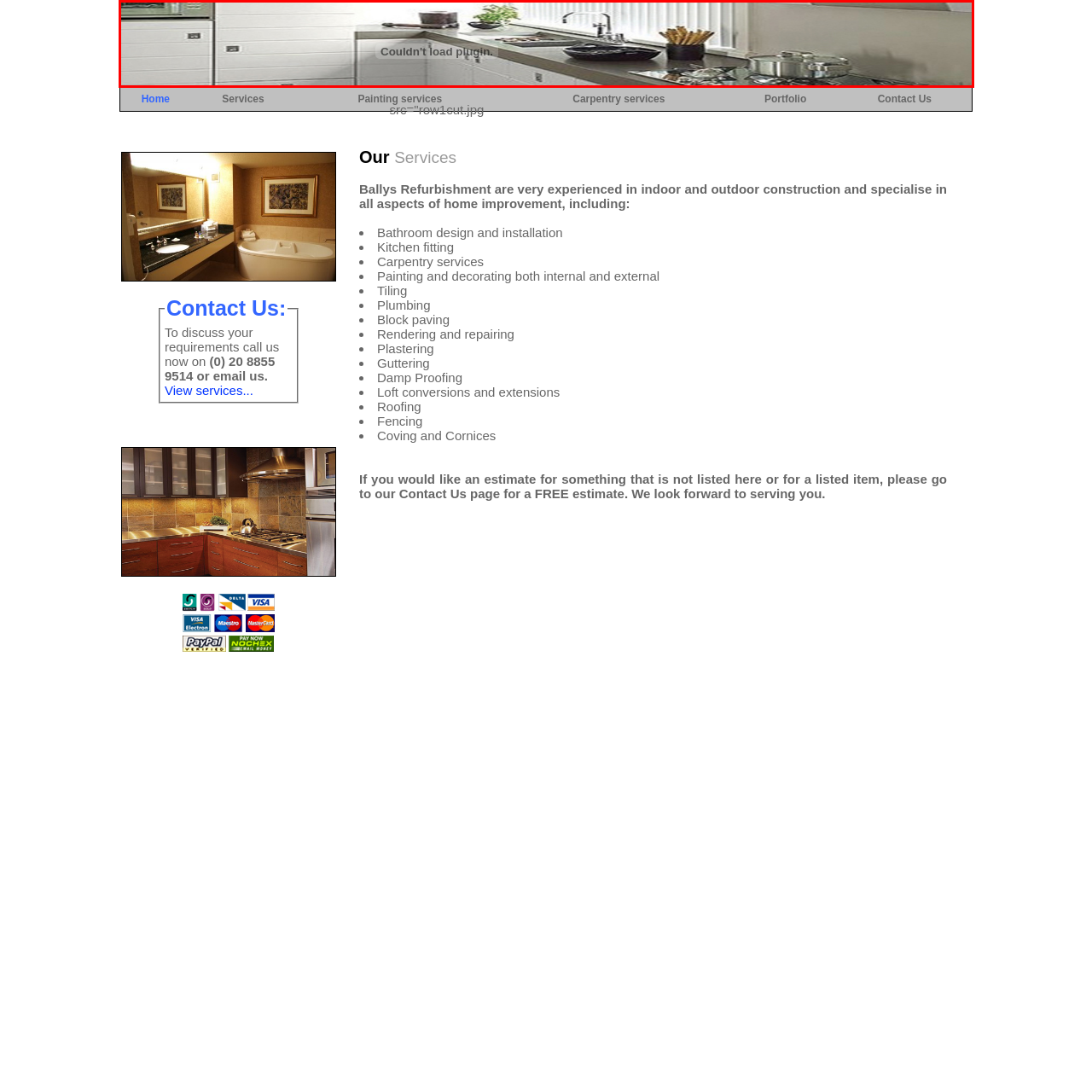Focus on the image confined within the red boundary and provide a single word or phrase in response to the question:
What is the purpose of the vertical blinds?

to control natural light